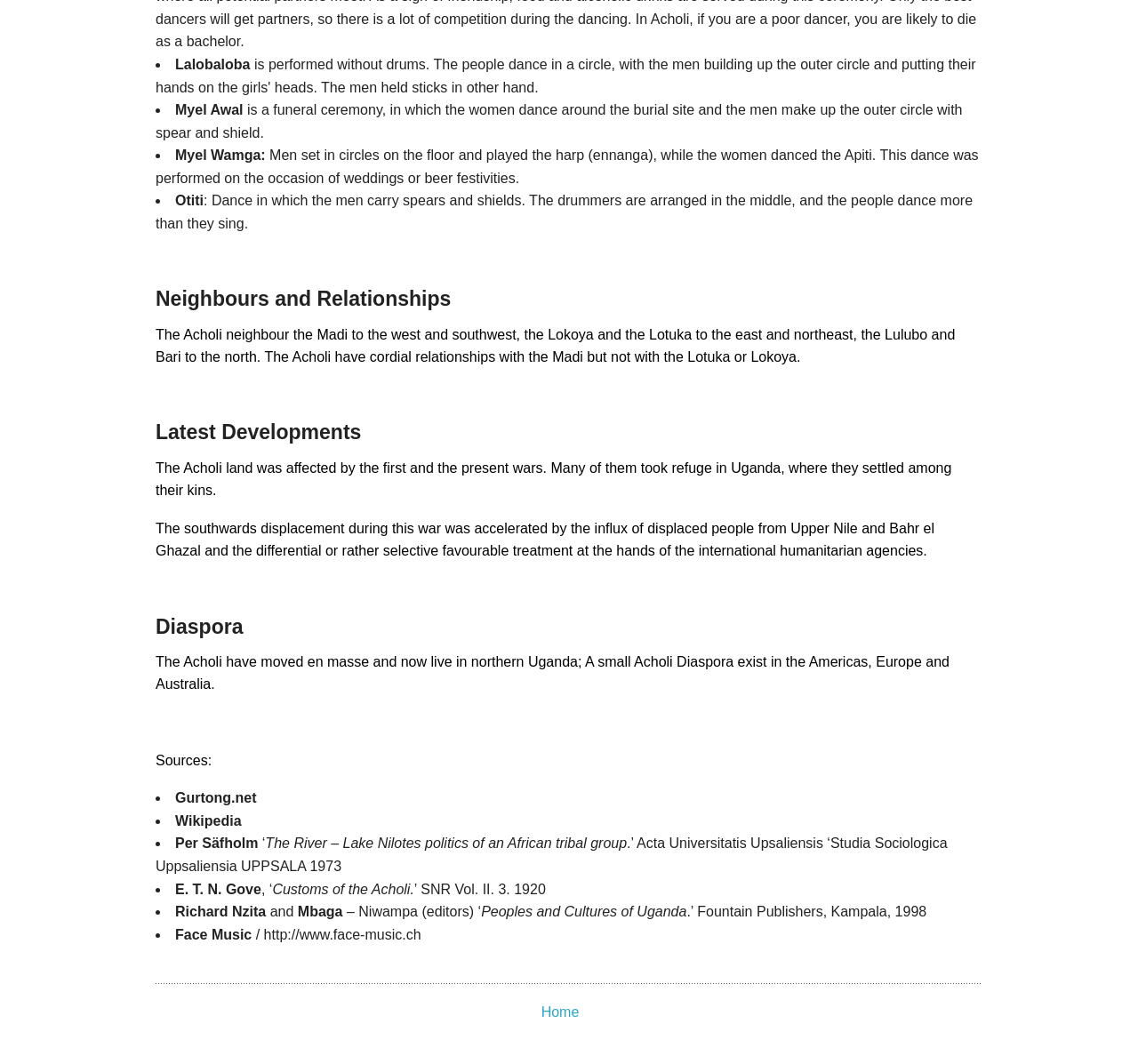What is the name of the book edited by Richard Nzita and Mbaga Niwampa?
Using the image as a reference, answer the question in detail.

The book edited by Richard Nzita and Mbaga Niwampa is titled 'Peoples and Cultures of Uganda', published by Fountain Publishers in Kampala, 1998.